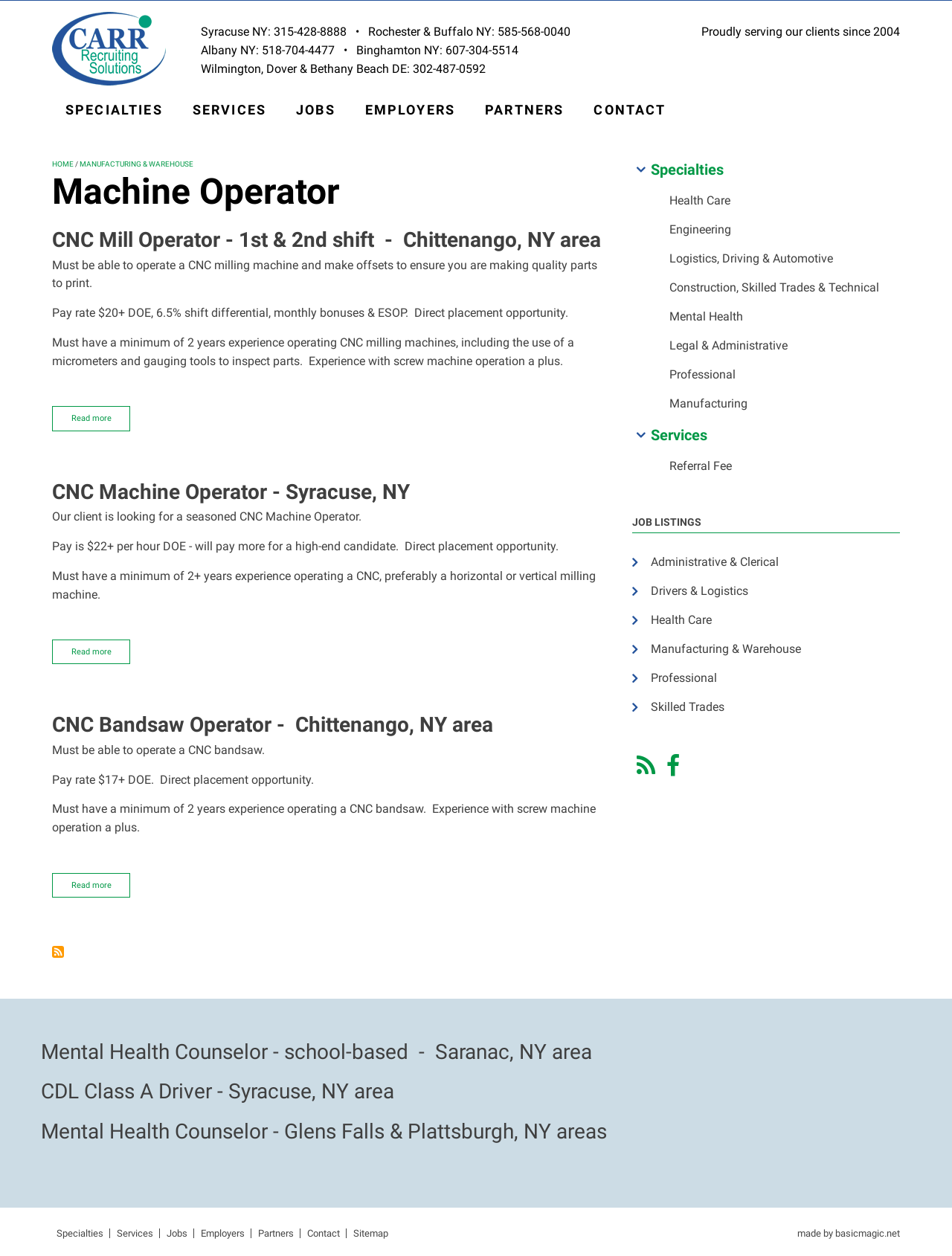How many job categories are listed in the sidebar?
Can you provide an in-depth and detailed response to the question?

I counted the number of links in the sidebar menu, and there are 12 job categories listed, including Administrative & Clerical, Drivers & Logistics, Health Care, and more.